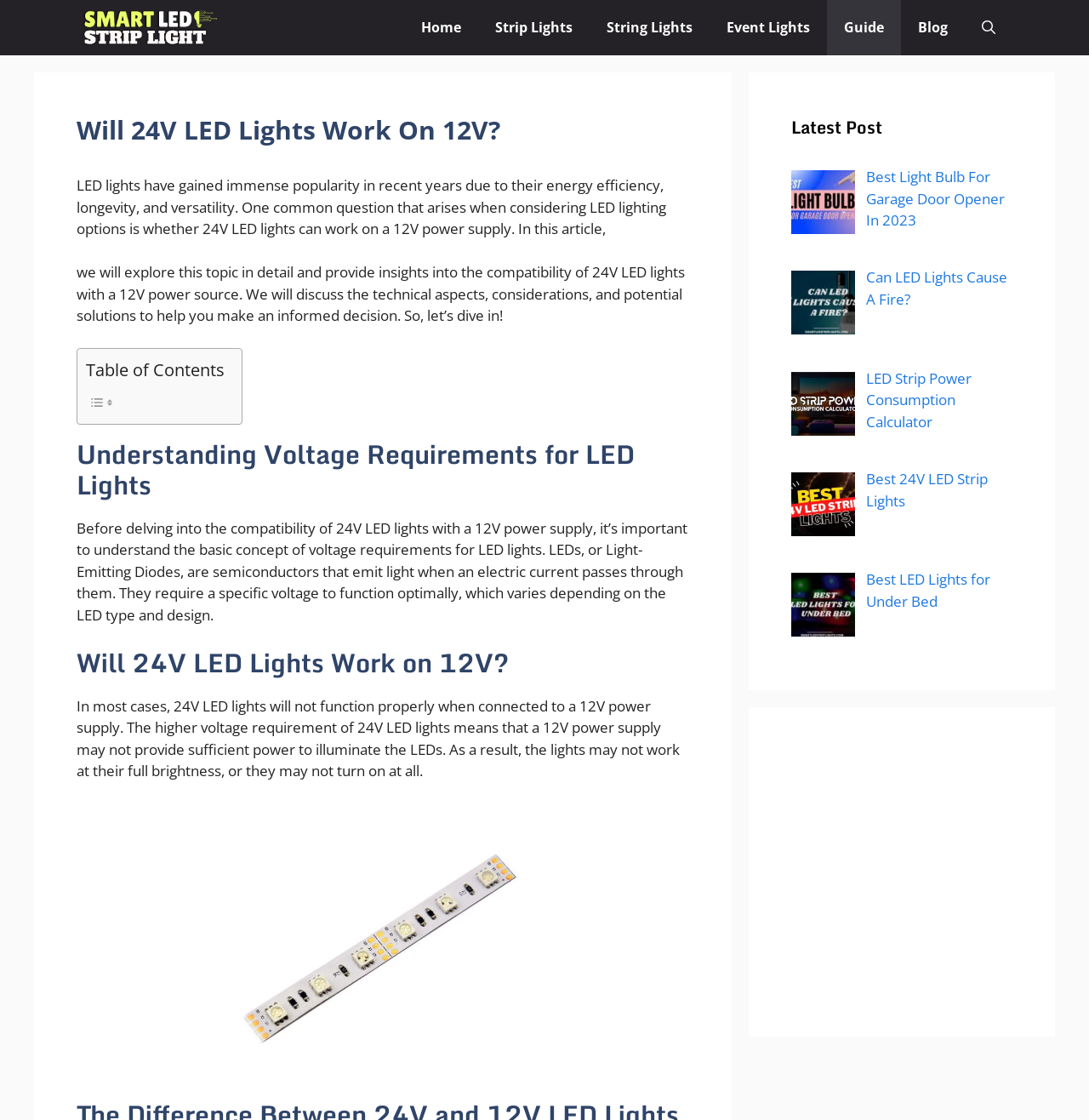Find the bounding box coordinates of the area to click in order to follow the instruction: "Open the search bar".

[0.886, 0.0, 0.93, 0.049]